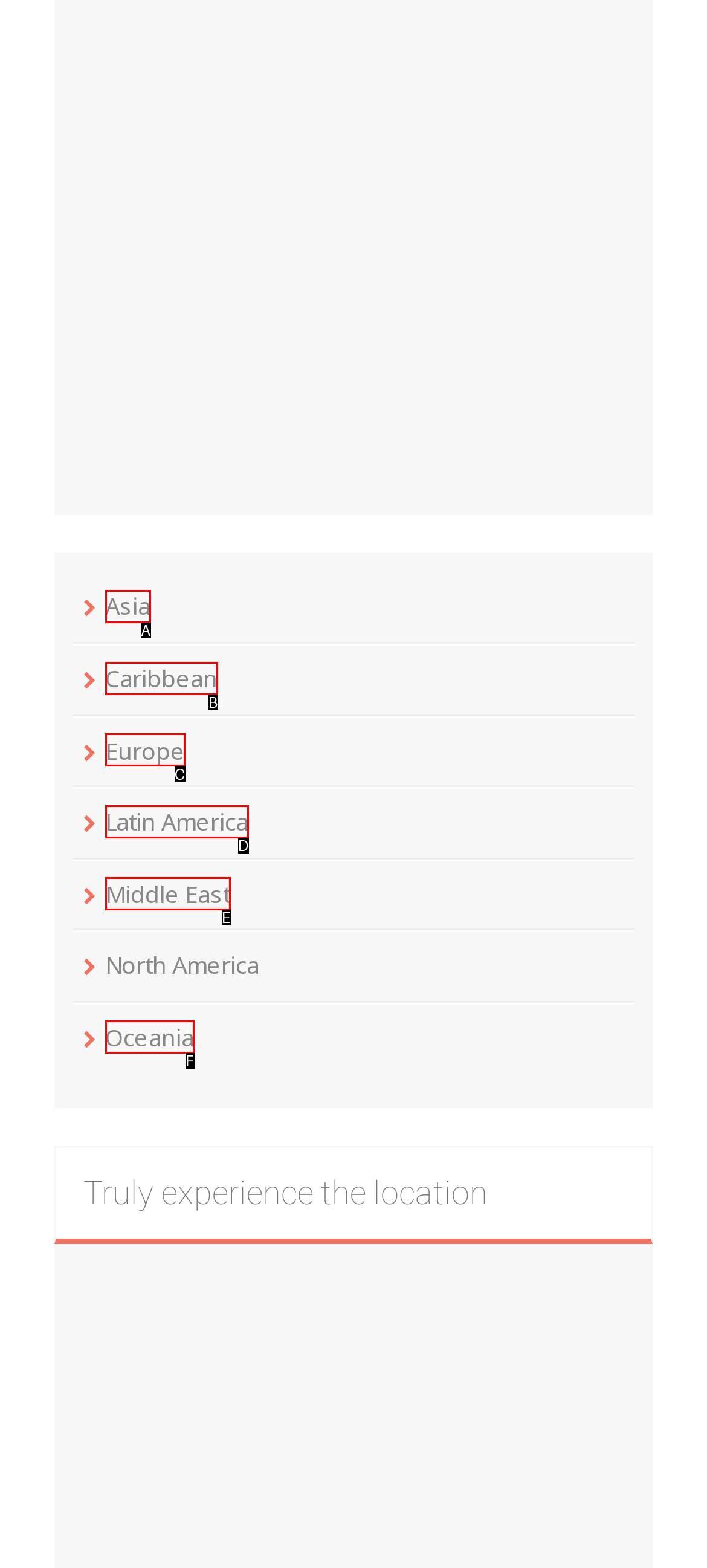Match the description: Caribbean to the correct HTML element. Provide the letter of your choice from the given options.

B